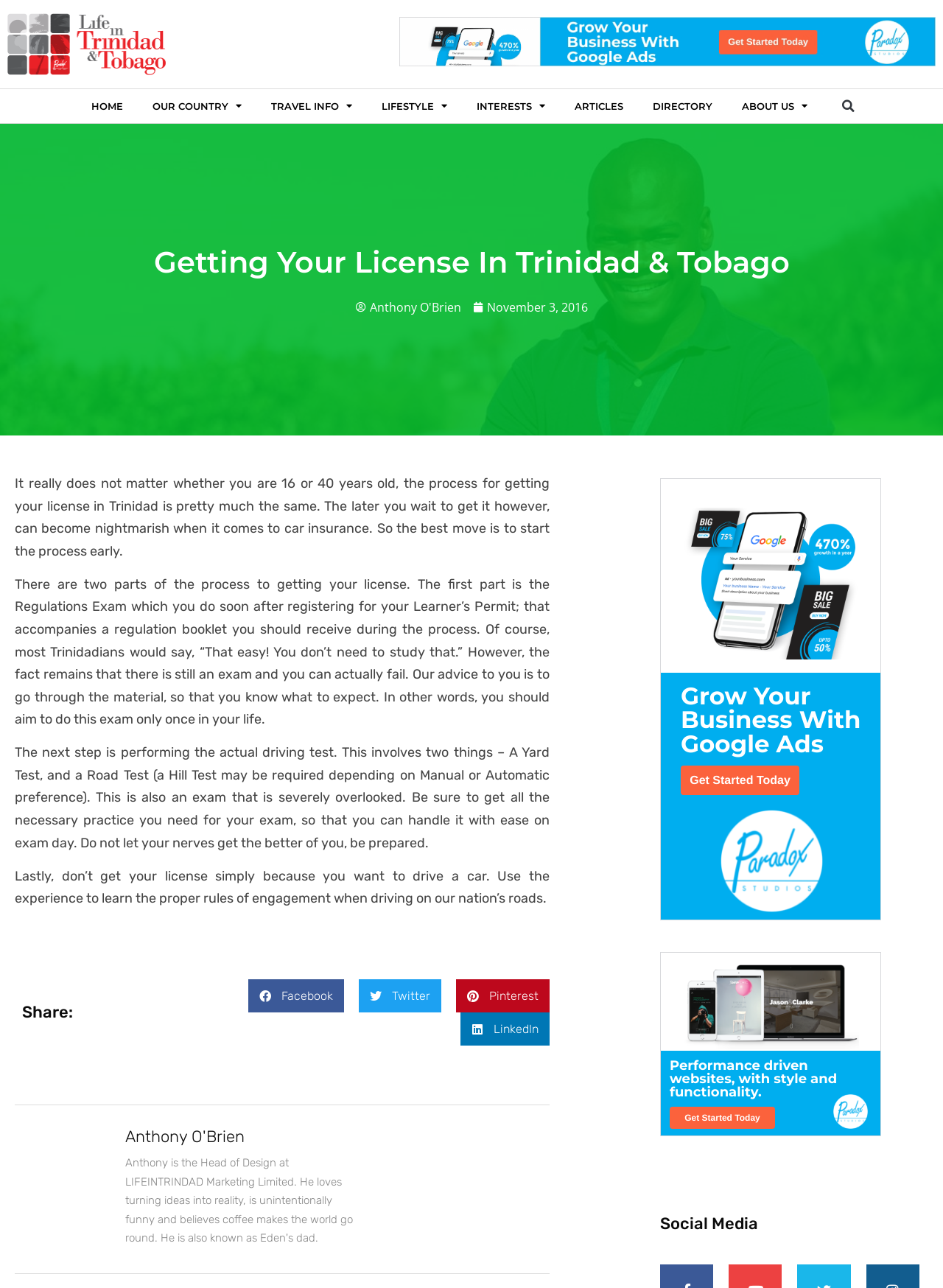Using the description "Travel Info", predict the bounding box of the relevant HTML element.

[0.272, 0.069, 0.389, 0.095]